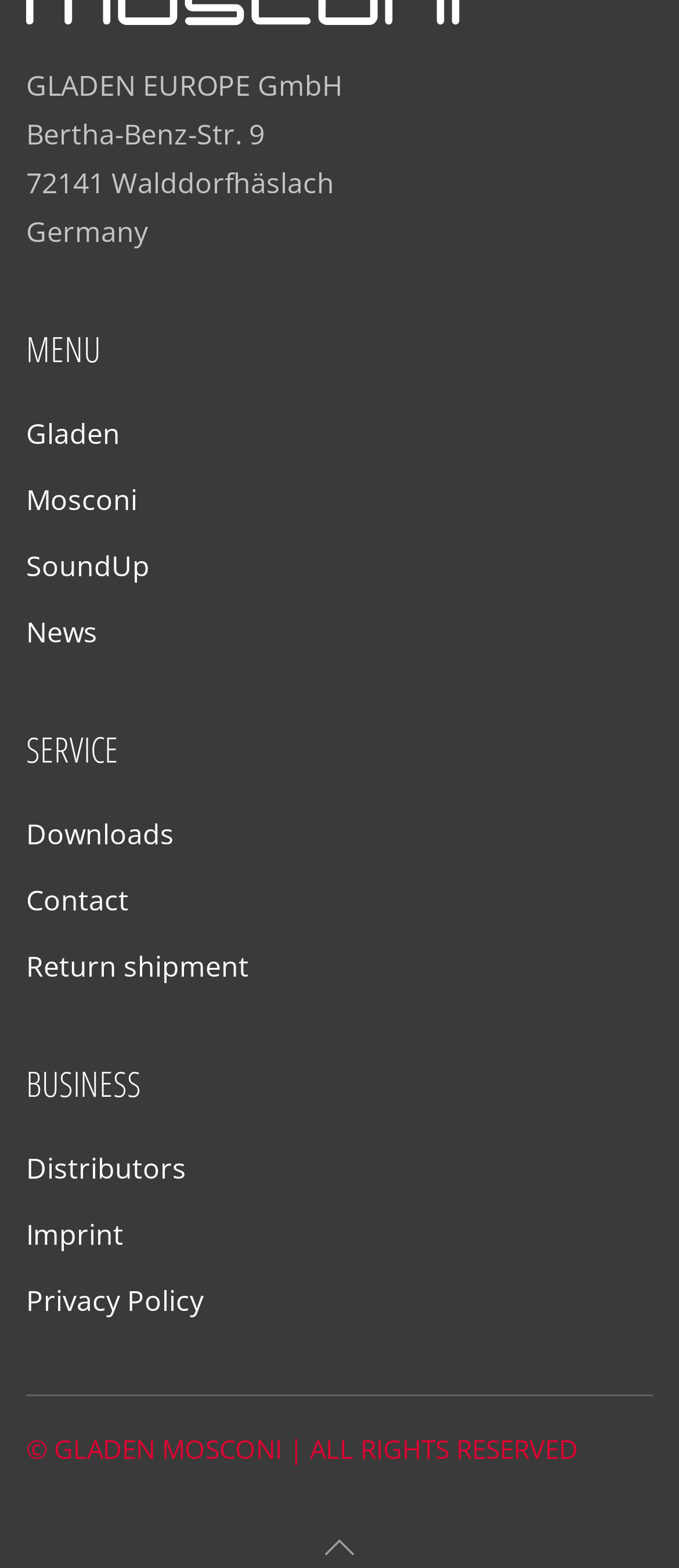Please locate the bounding box coordinates of the element that should be clicked to achieve the given instruction: "Click the Register link".

None